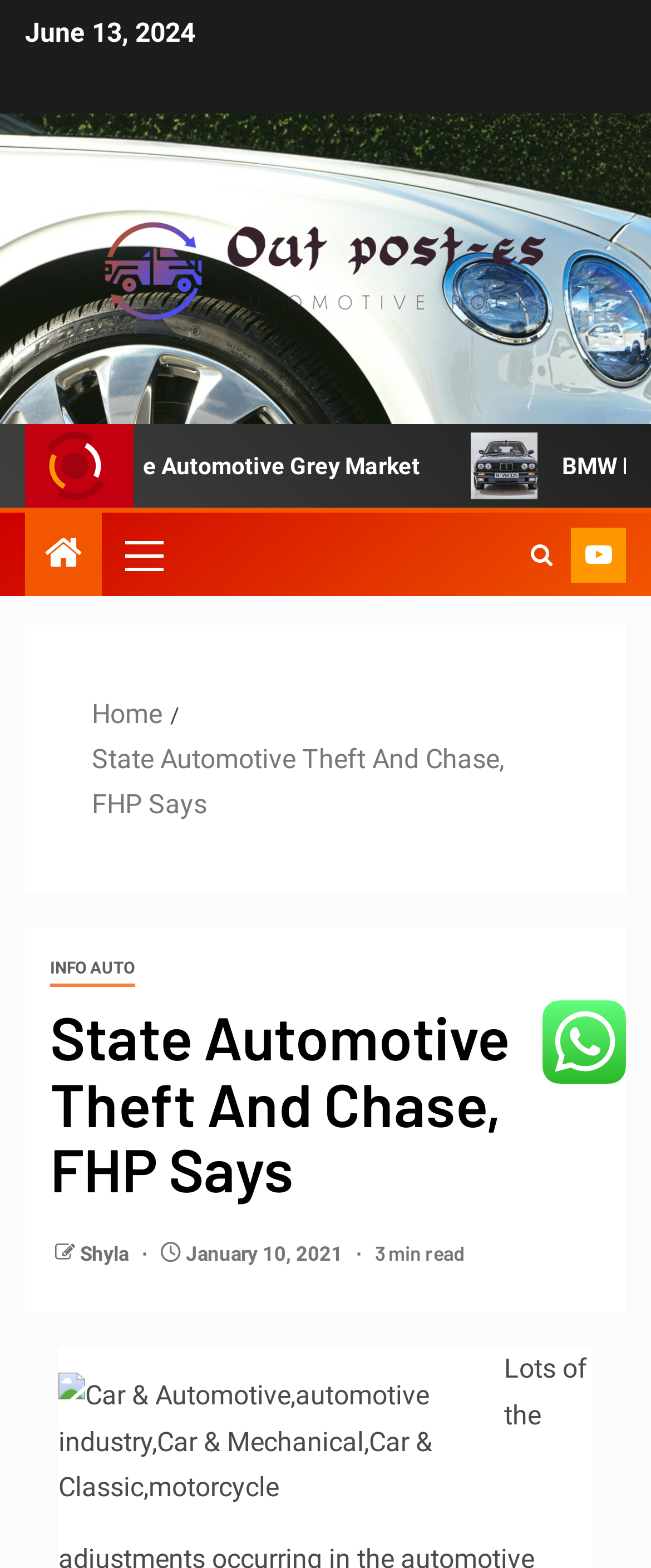Create a detailed summary of the webpage's content and design.

The webpage appears to be a news article or blog post about "State Automotive Theft And Chase, FHP Says". At the top, there is a date "June 13, 2024" and a link to "Out post-es" with an accompanying image. Below this, there are several links to other articles or topics, including "BMW Is Electric" with two images, and a link with no text.

To the right of these links, there is a menu with a primary navigation control, and several social media links, including a Facebook icon and a Twitter icon. Above these, there is a breadcrumbs navigation section with links to "Home" and the current article title.

The main content of the webpage is a heading with the title "State Automotive Theft And Chase, FHP Says", followed by a link to "INFO AUTO" and another link to an author's name, "Shyla". Below this, there is a date "January 10, 2021" and a text indicating the article's reading time, "3 min read". There is also an image related to the automotive industry.

At the bottom of the page, there is another image, but its content is not specified. Overall, the webpage has a mix of text, links, and images, with a focus on automotive-related topics.